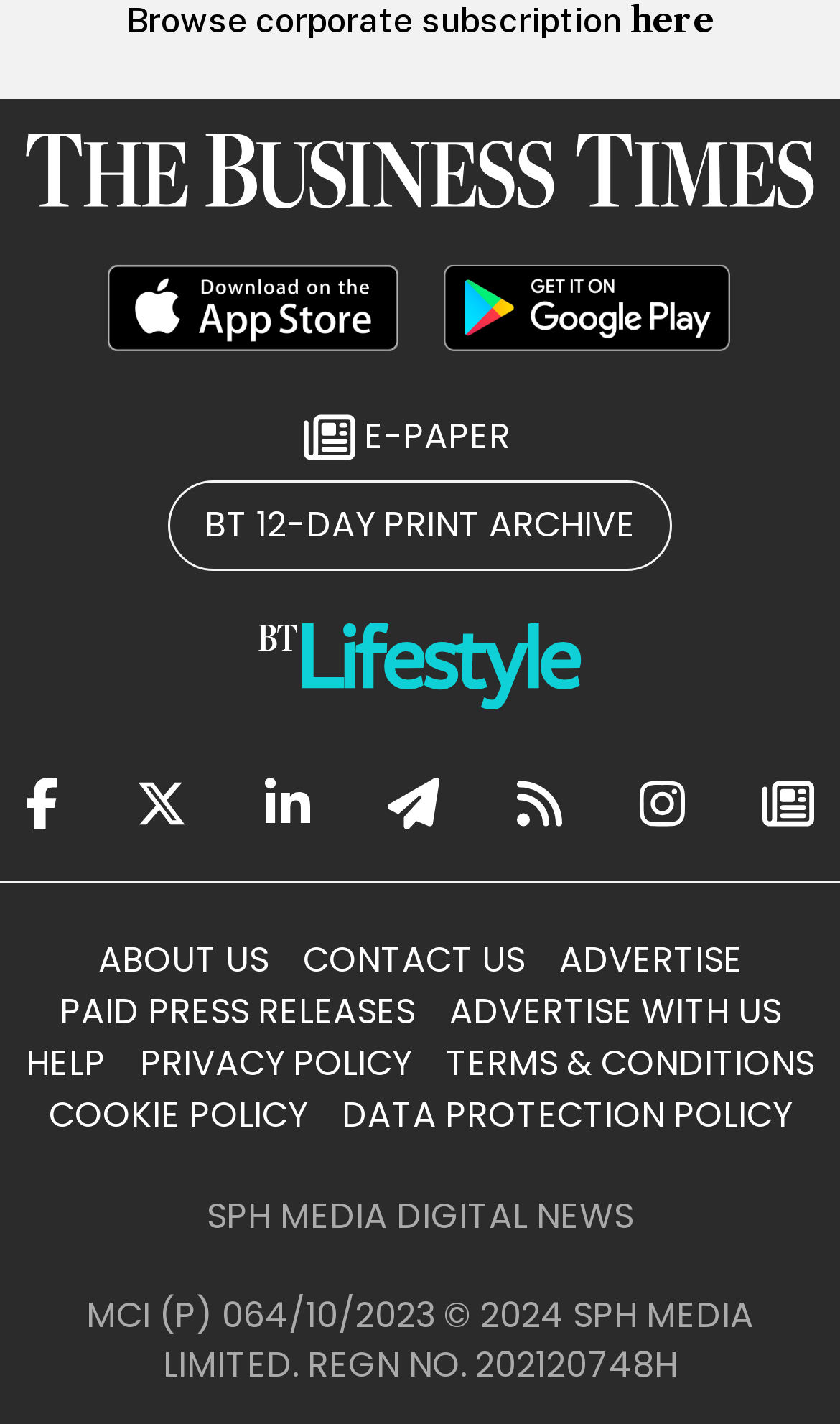Determine the bounding box coordinates of the region I should click to achieve the following instruction: "Browse corporate subscription". Ensure the bounding box coordinates are four float numbers between 0 and 1, i.e., [left, top, right, bottom].

[0.15, 0.0, 0.75, 0.029]